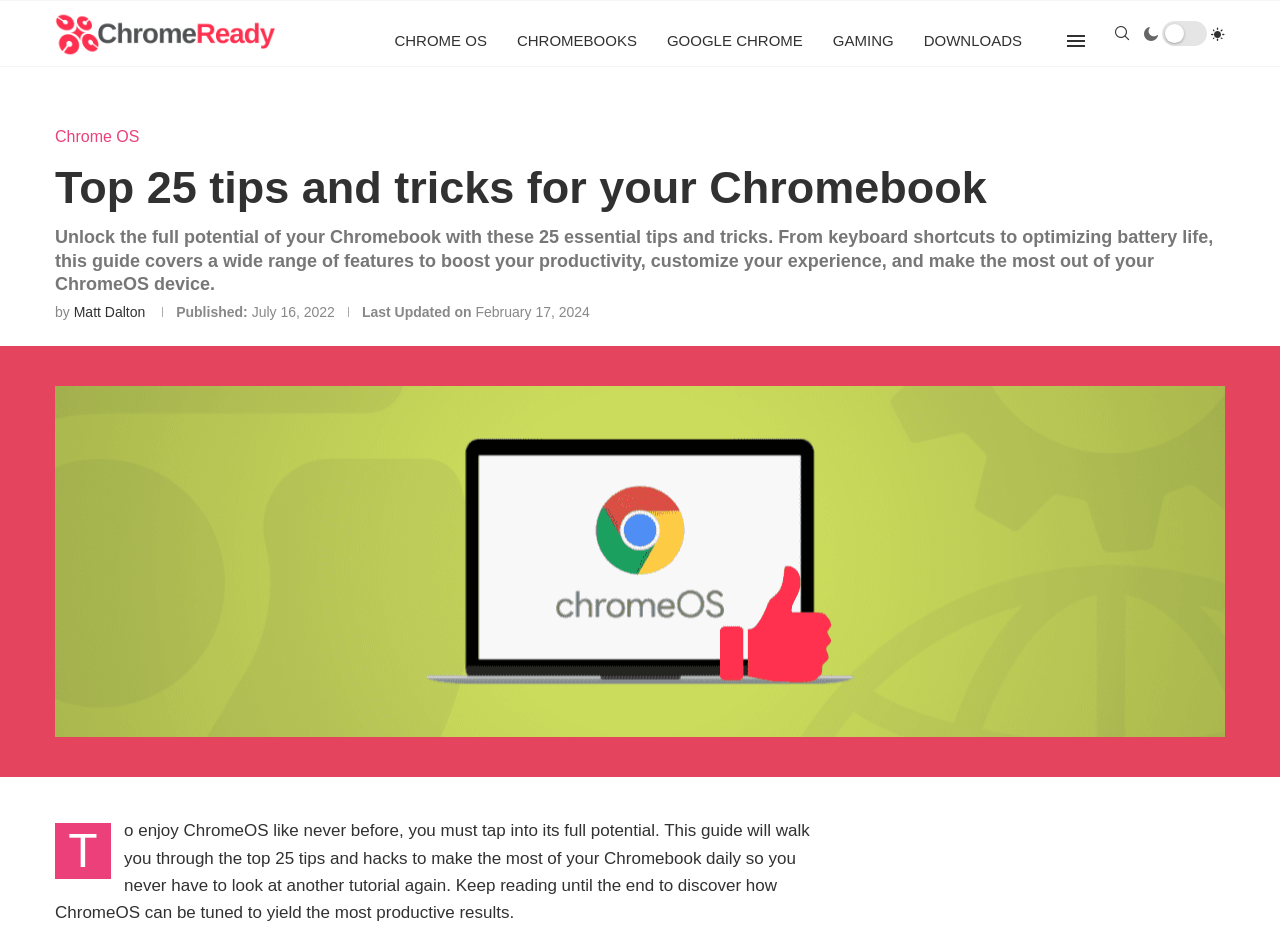Please determine the bounding box coordinates for the element that should be clicked to follow these instructions: "Search for something".

[0.869, 0.001, 0.884, 0.087]